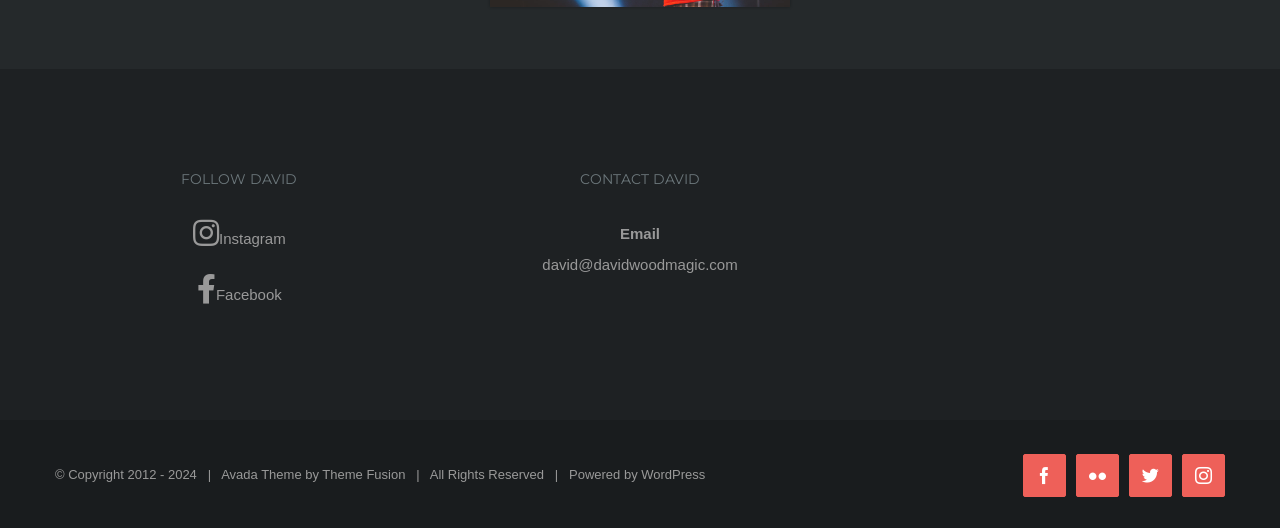Please locate the bounding box coordinates for the element that should be clicked to achieve the following instruction: "Follow David on Instagram". Ensure the coordinates are given as four float numbers between 0 and 1, i.e., [left, top, right, bottom].

[0.043, 0.412, 0.331, 0.48]